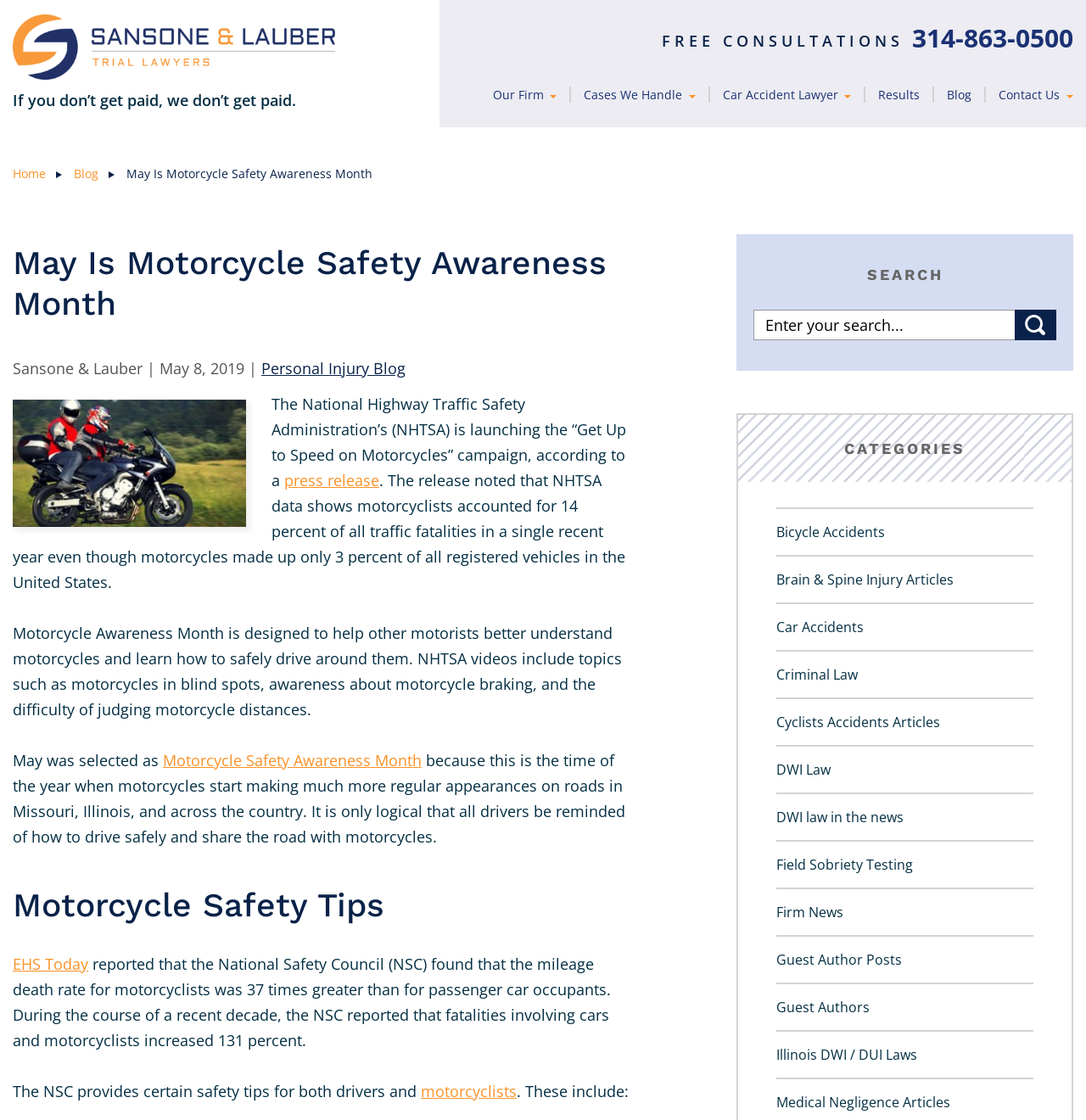Using the provided description: "Blog", find the bounding box coordinates of the corresponding UI element. The output should be four float numbers between 0 and 1, in the format [left, top, right, bottom].

[0.872, 0.077, 0.895, 0.092]